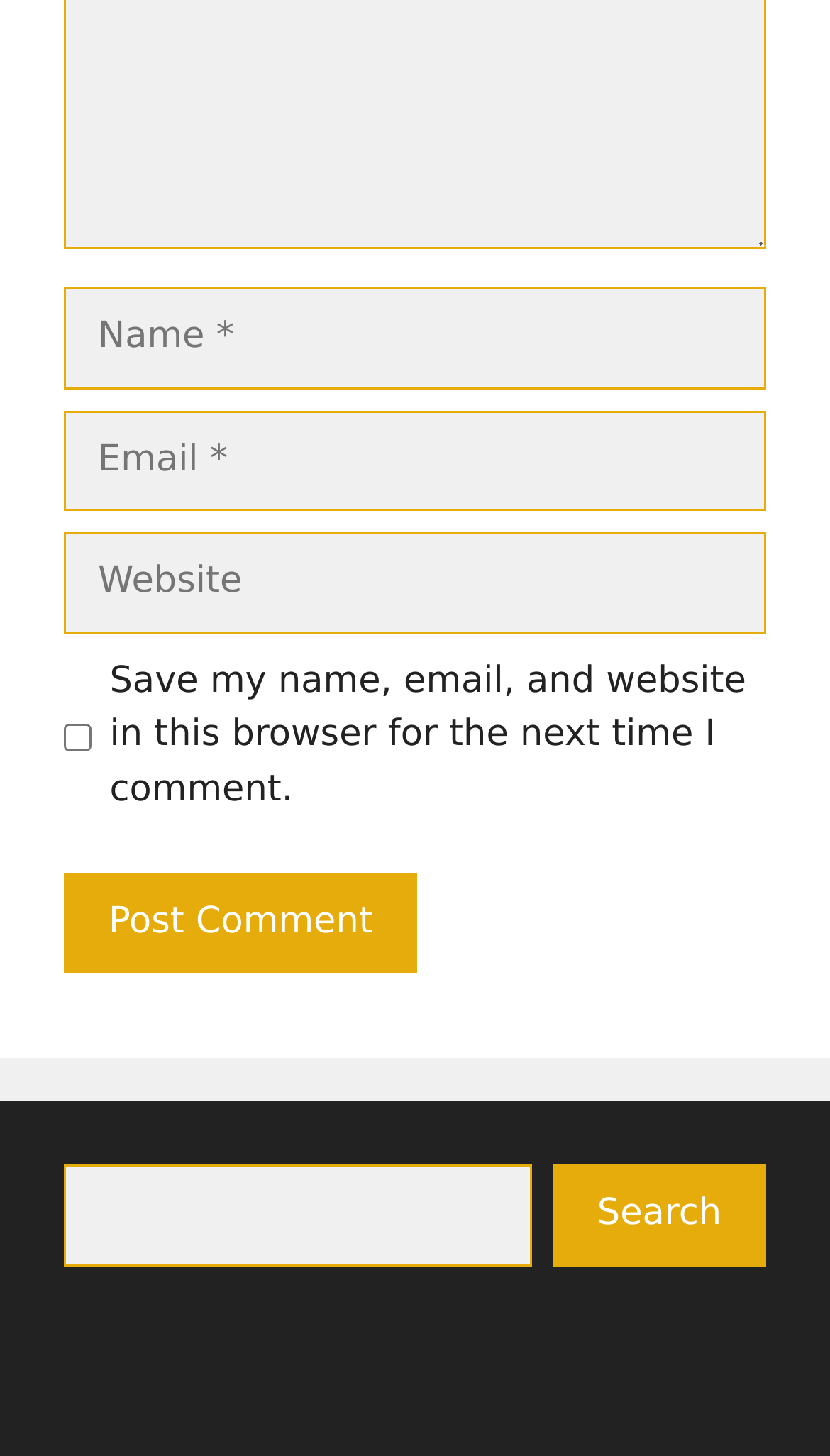Please give a short response to the question using one word or a phrase:
Is the 'Website' textbox required?

No